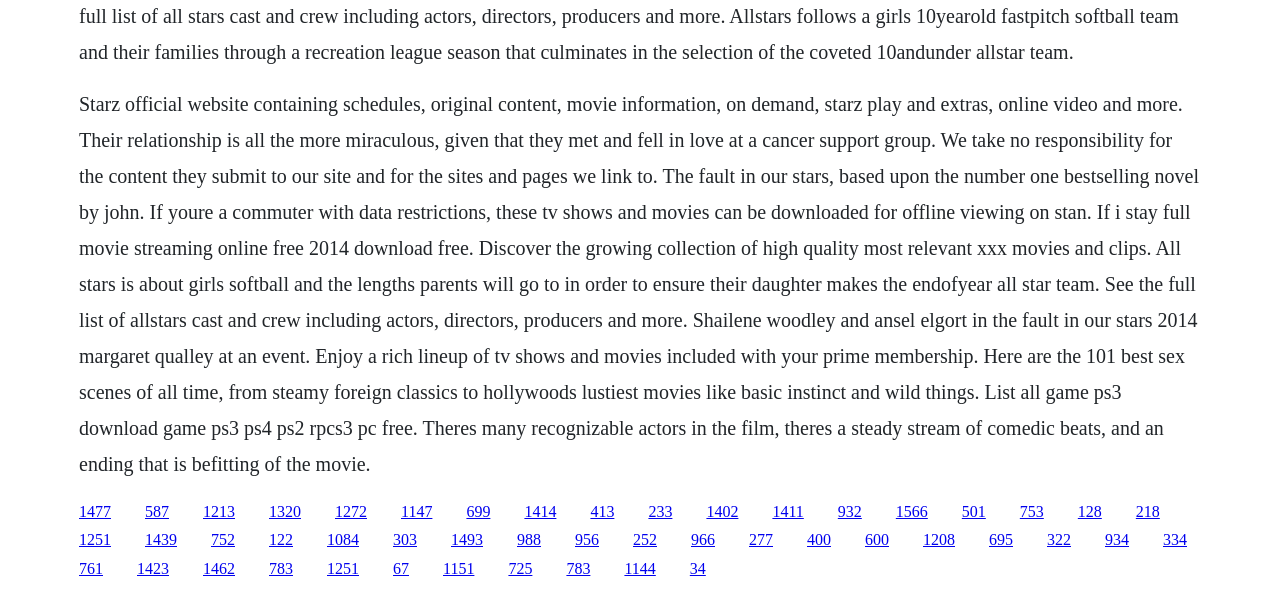Please provide a one-word or phrase answer to the question: 
How many links are there on this webpage?

64